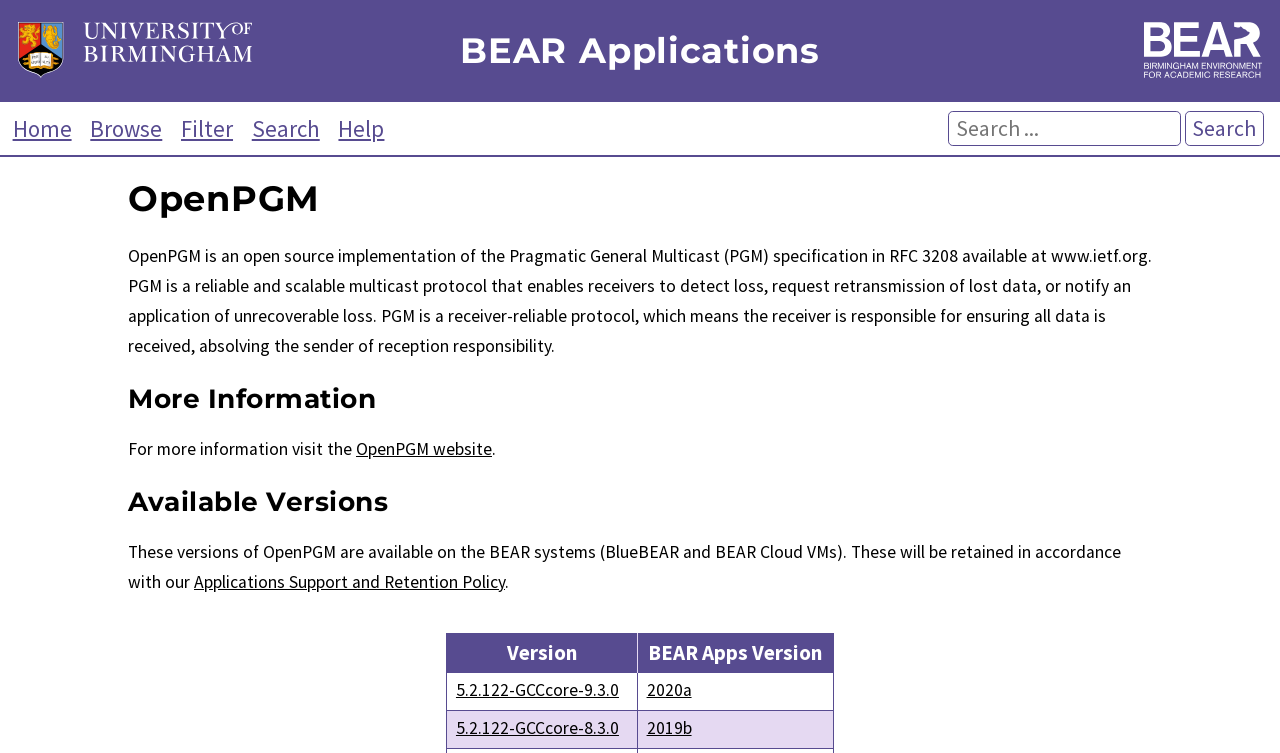Respond with a single word or phrase to the following question:
What is the function of the Search button?

Search for applications